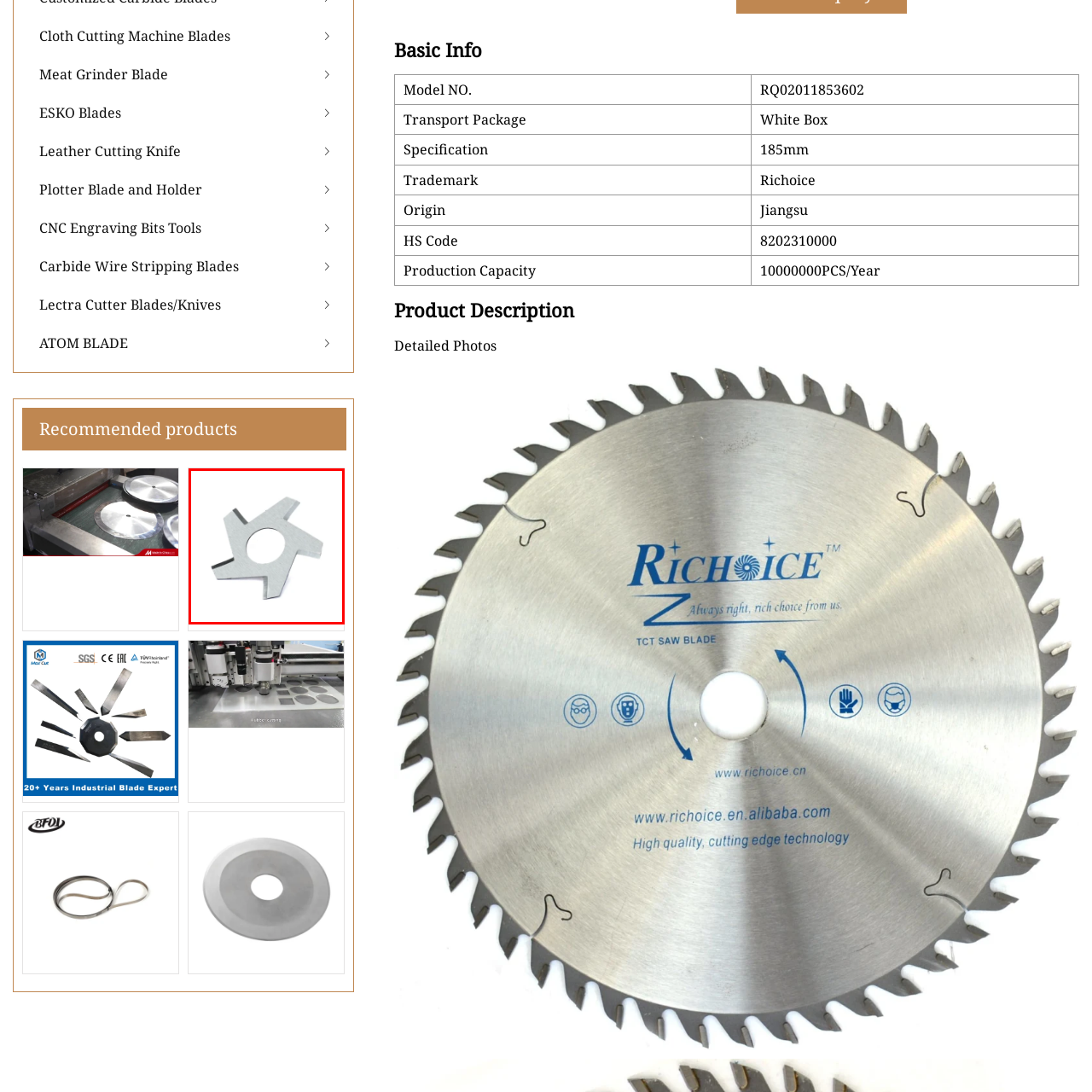Explain in detail what is happening in the image enclosed by the red border.

This image features a precision-engineered metal blade designed for meat grinders, often referred to as a chopper or mincer blade. Its unique shape includes angular edges and a central hole, which allows it to fit securely onto the grinding mechanism. Constructed from high-quality materials, this blade ensures durability and sharpness, making it ideal for efficiently processing various types of meat. This particular blade is part of a product listing titled "Meat Grinder/ Chopper /Mincer Machine Plates Knives Blades Made of High Quality," indicating its suitability for industrial or home kitchen use, ensuring optimal performance in meat grinding applications.